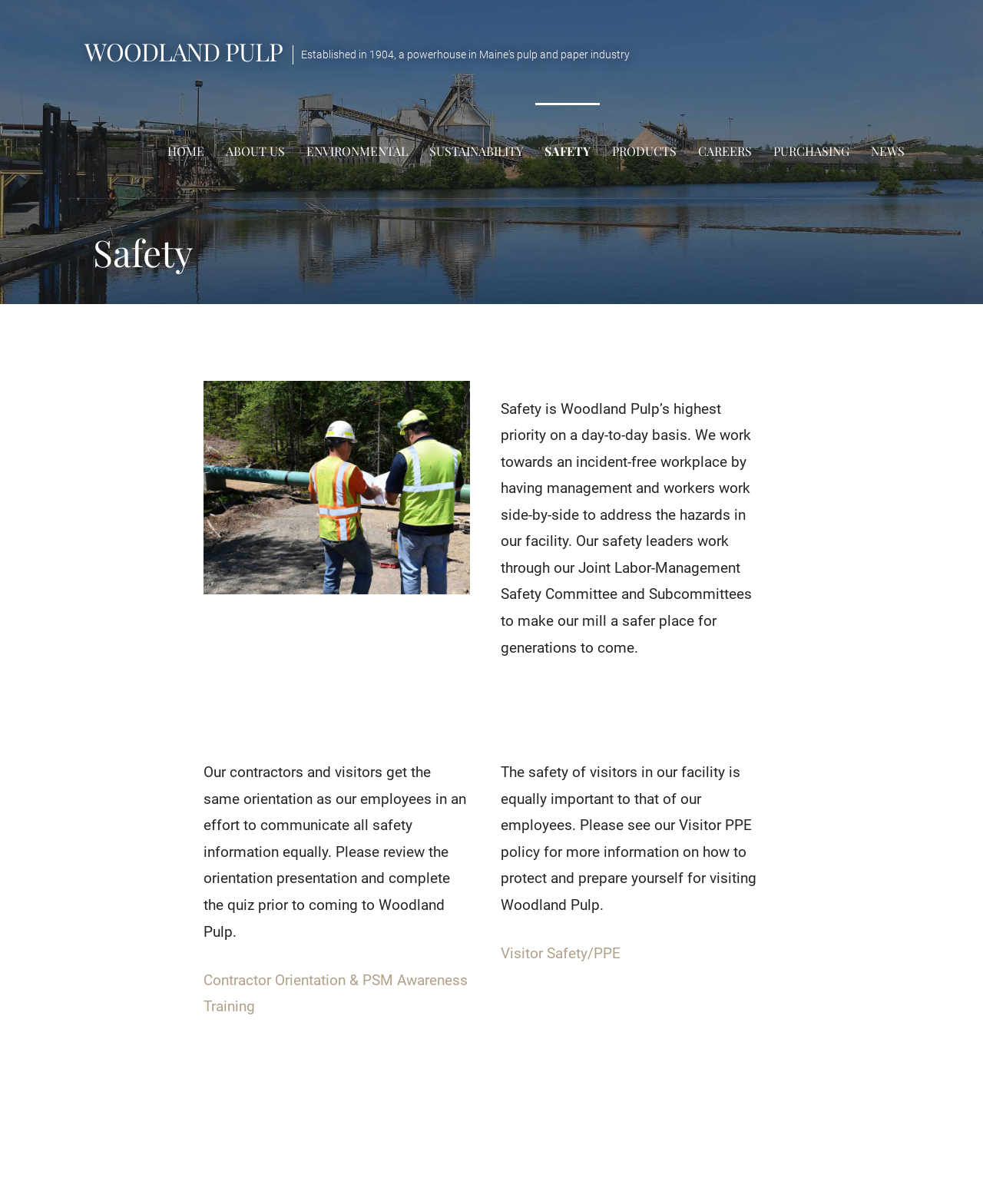Construct a thorough caption encompassing all aspects of the webpage.

The webpage is about Safety at Woodland Pulp, with a prominent heading "Safety" at the top. Below the heading, there is an image related to safety, positioned to the left. To the right of the image, there is a paragraph of text that explains Woodland Pulp's commitment to safety, stating that it is their highest priority and that they work towards an incident-free workplace.

Below this text, there is another paragraph that discusses the safety orientation process for contractors and visitors, which is the same as for employees. This paragraph is positioned below the image and the first paragraph of text. Next to this paragraph, there is a link to "Contractor Orientation & PSM Awareness Training".

Further down, there is a small, empty space, followed by another paragraph that emphasizes the importance of visitor safety in the facility. This paragraph is positioned below the previous two paragraphs and the image. To the right of this paragraph, there is a link to "Visitor Safety/PPE".

At the top of the page, there is a navigation menu with links to various sections of the website, including "HOME", "ABOUT US", "ENVIRONMENTAL", "SUSTAINABILITY", "SAFETY", "PRODUCTS", "CAREERS", "PURCHASING", and "NEWS". The "SAFETY" link is currently focused. The navigation menu is positioned above the heading "Safety" and spans the entire width of the page.